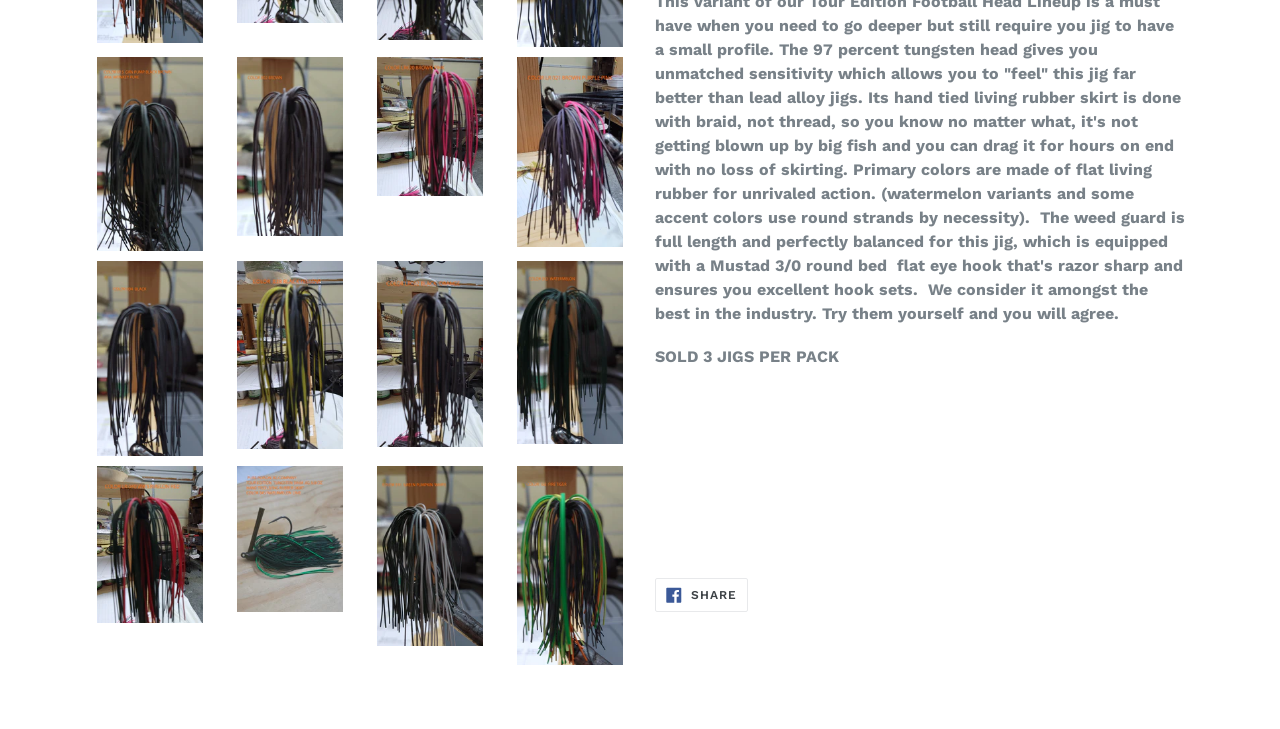Utilize the details in the image to give a detailed response to the question: What is the product being sold?

Based on the repeated links and images on the webpage, it appears that the product being sold is a 'TOUR EDITION TUNGSTEN FOOTBALL HEAD JIG' with a specific weight and hook size, and it comes in a pack of 3.